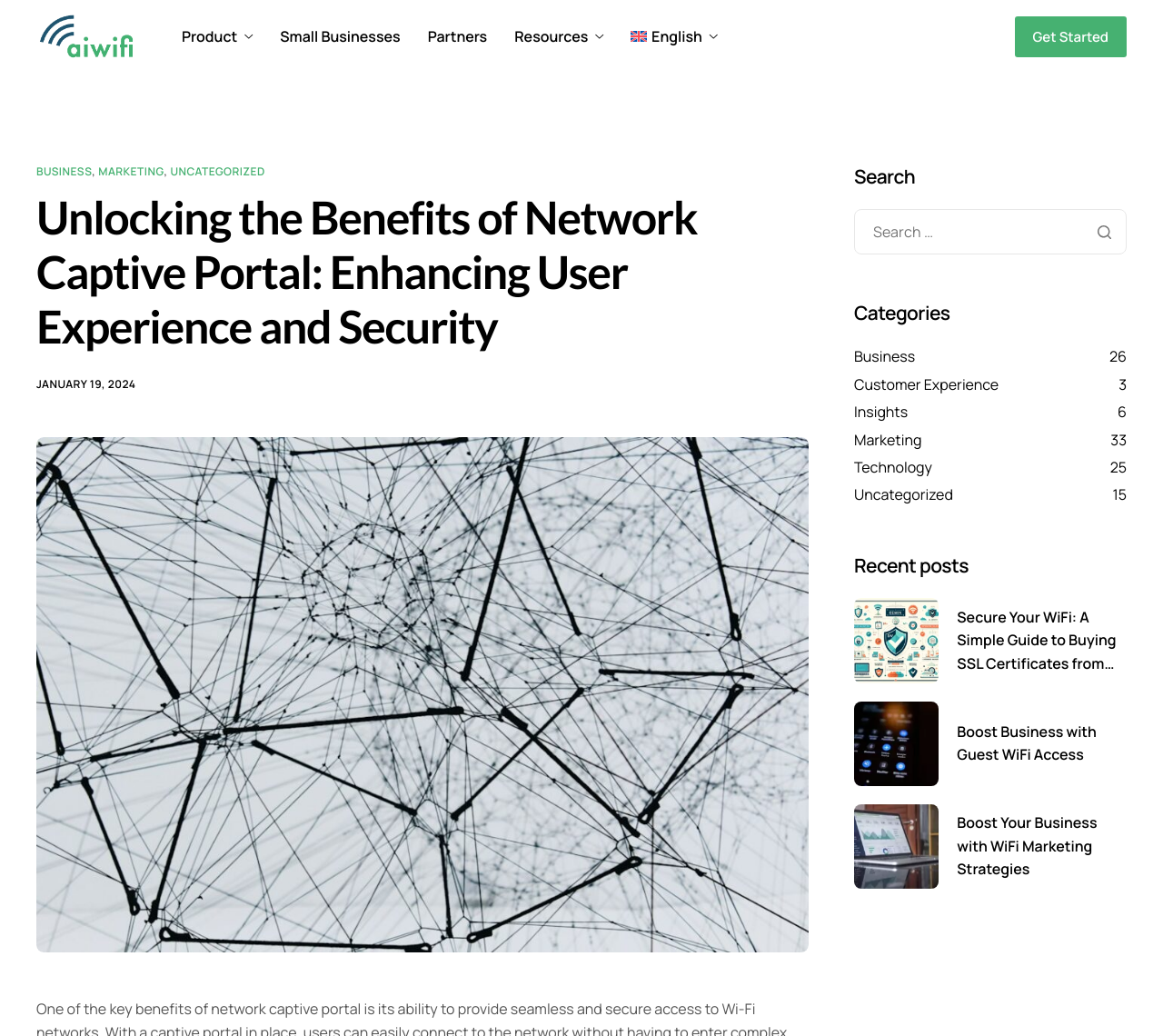Determine the bounding box coordinates of the section I need to click to execute the following instruction: "Click on the 'English' language option". Provide the coordinates as four float numbers between 0 and 1, i.e., [left, top, right, bottom].

[0.542, 0.028, 0.617, 0.042]